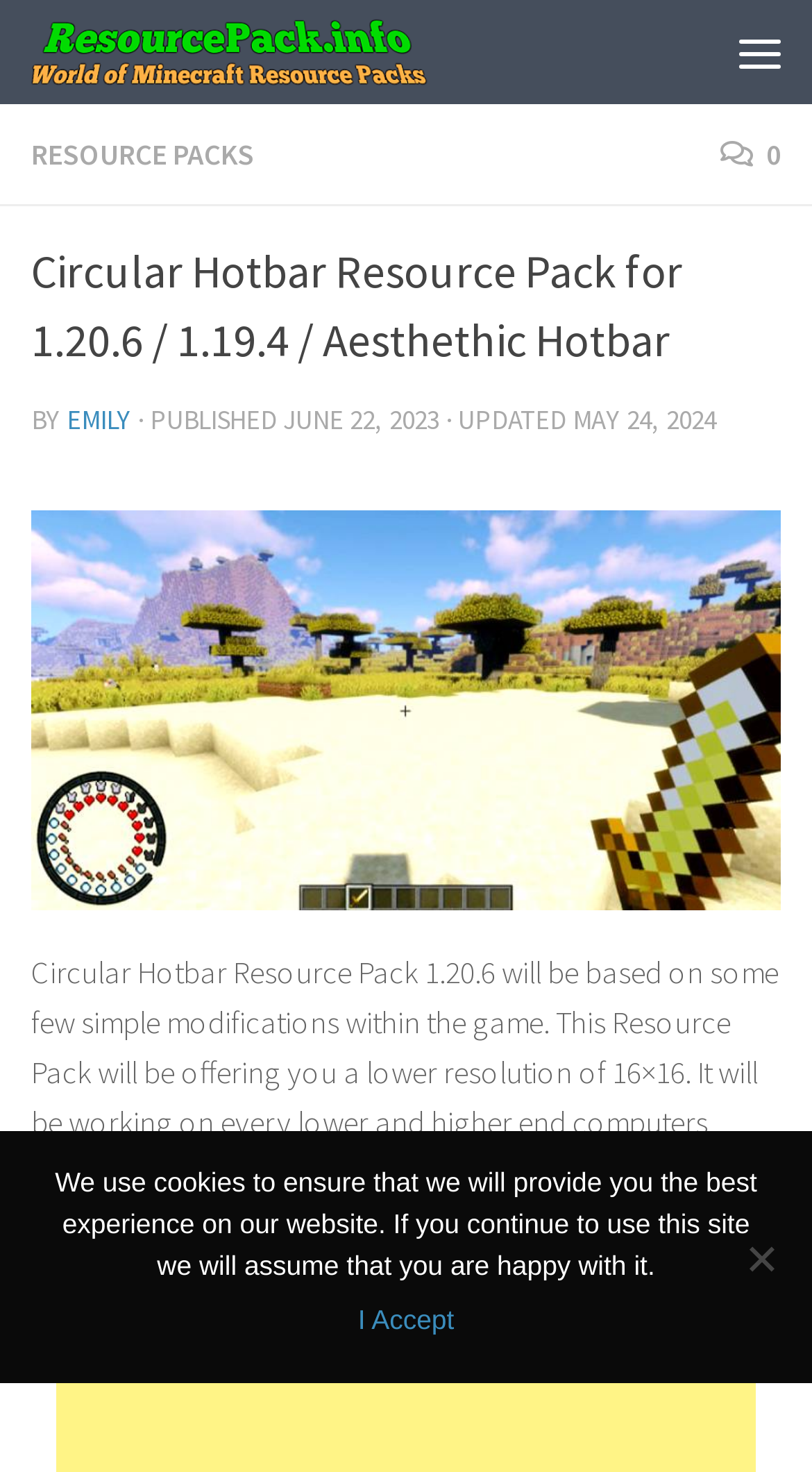Explain the webpage in detail, including its primary components.

The webpage is about the Circular Hotbar Resource Pack for Minecraft, specifically version 1.20.6. At the top left, there is a "Skip to content" link, followed by a "ResourcePack.info" link with an accompanying image. On the top right, there is a "Menu" button.

Below the menu button, there is a section with several links, including "RESOURCE PACKS" and a circular icon with the number "0". This section also contains a heading that reads "Circular Hotbar Resource Pack for 1.20.6 / 1.19.4 / Aesthethic Hotbar". Underneath, there is information about the pack, including the author "EMILY" and the publication and update dates.

To the right of this section, there is a large image of the Circular Hotbar 1.19.4. Below the image, there is a paragraph of text that describes the resource pack, stating that it is based on simple modifications, offers a lower resolution, and is compatible with lower and higher-end computers.

At the bottom of the page, there is a "Cookie Notice" dialog box that informs users about the website's use of cookies. The dialog box contains a message, an "I Accept" link, and a "No" button.